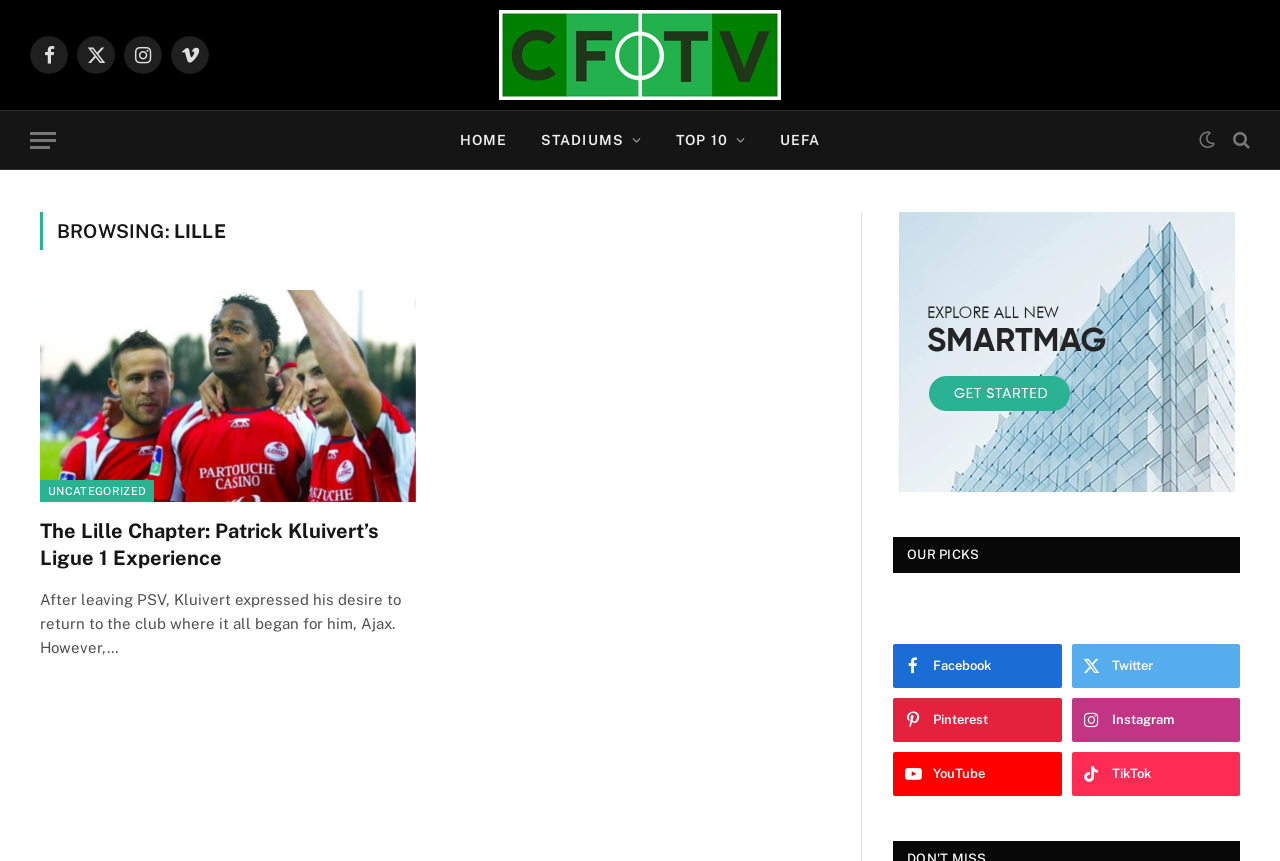Give a one-word or short phrase answer to this question: 
What is the purpose of the 'Menu' button on this webpage?

To navigate the webpage